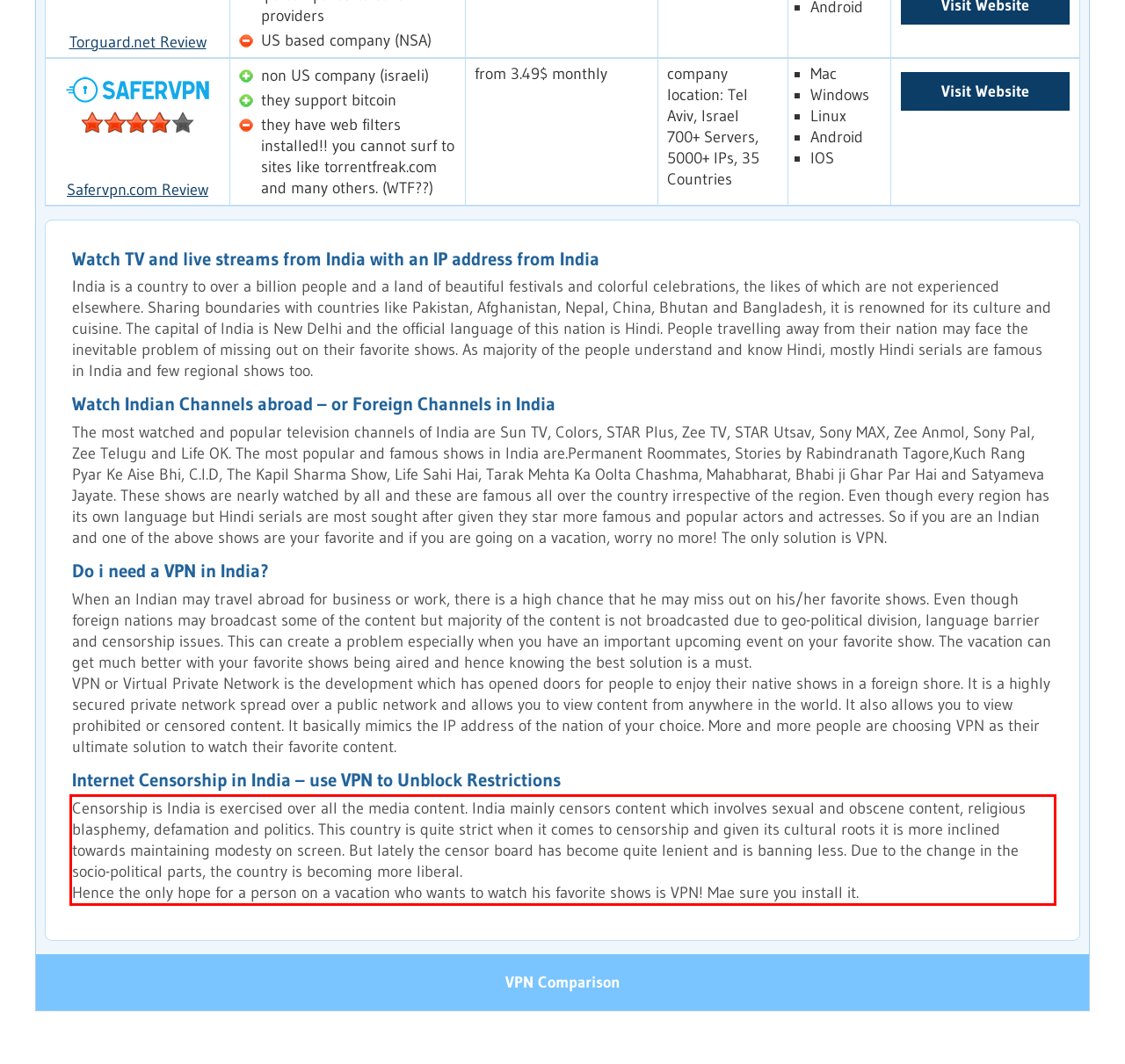Observe the screenshot of the webpage, locate the red bounding box, and extract the text content within it.

Censorship is India is exercised over all the media content. India mainly censors content which involves sexual and obscene content, religious blasphemy, defamation and politics. This country is quite strict when it comes to censorship and given its cultural roots it is more inclined towards maintaining modesty on screen. But lately the censor board has become quite lenient and is banning less. Due to the change in the socio-political parts, the country is becoming more liberal. Hence the only hope for a person on a vacation who wants to watch his favorite shows is VPN! Mae sure you install it.